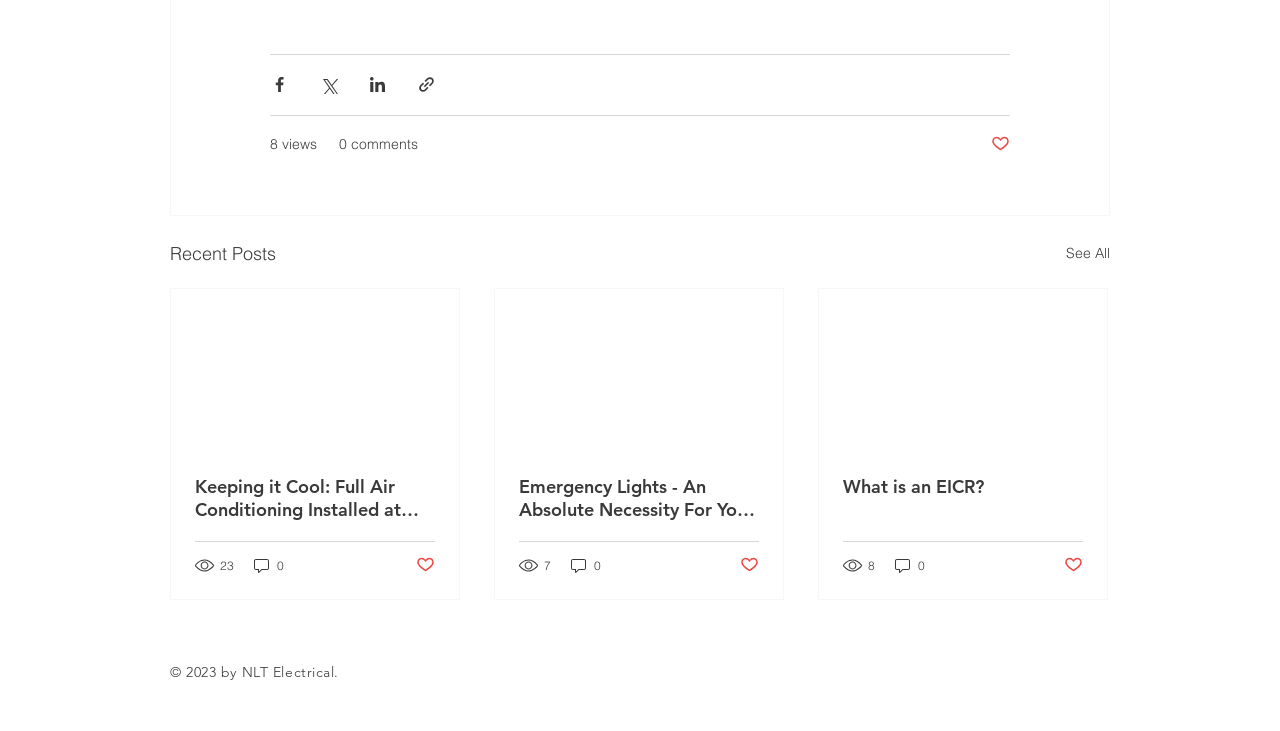Locate the bounding box coordinates of the element you need to click to accomplish the task described by this instruction: "See all recent posts".

[0.833, 0.327, 0.867, 0.366]